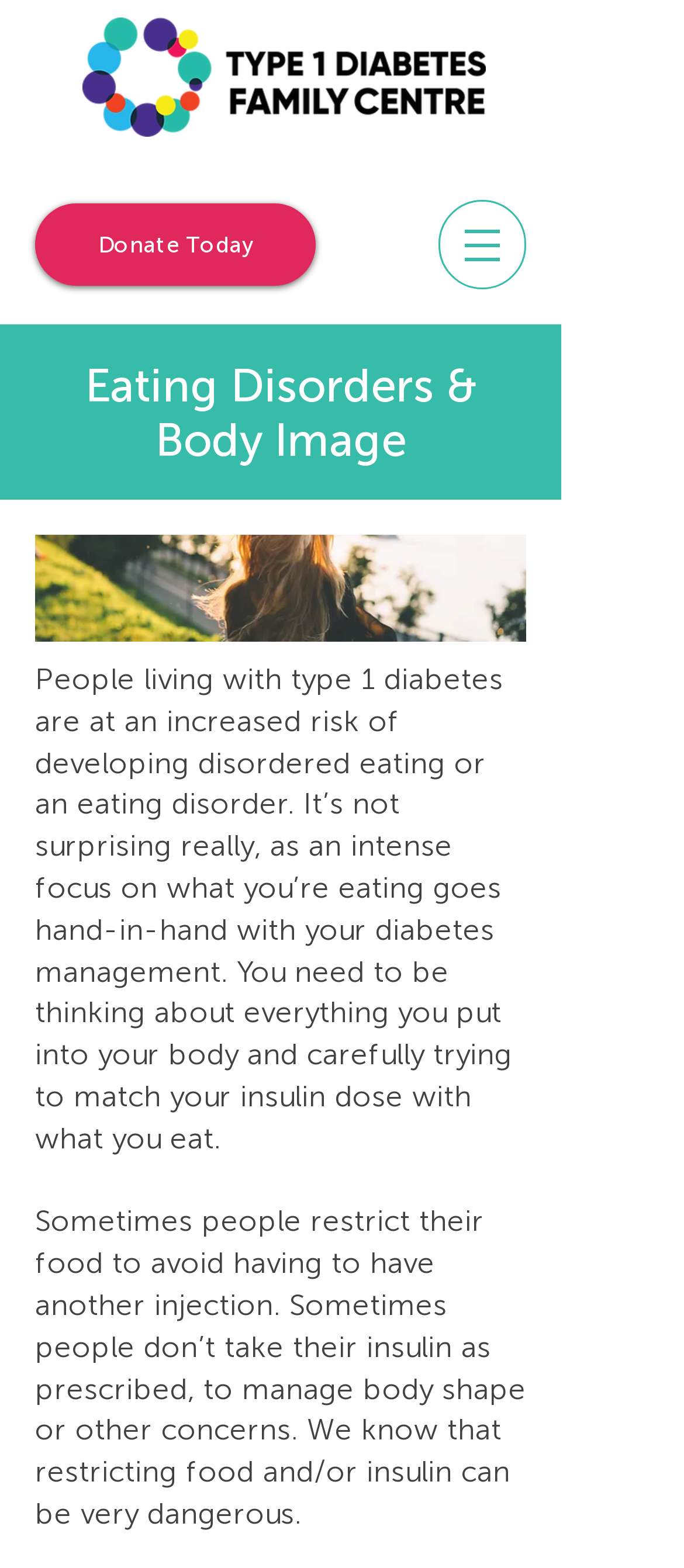What is the topic of the webpage?
Based on the screenshot, answer the question with a single word or phrase.

Type 1 Diabetes